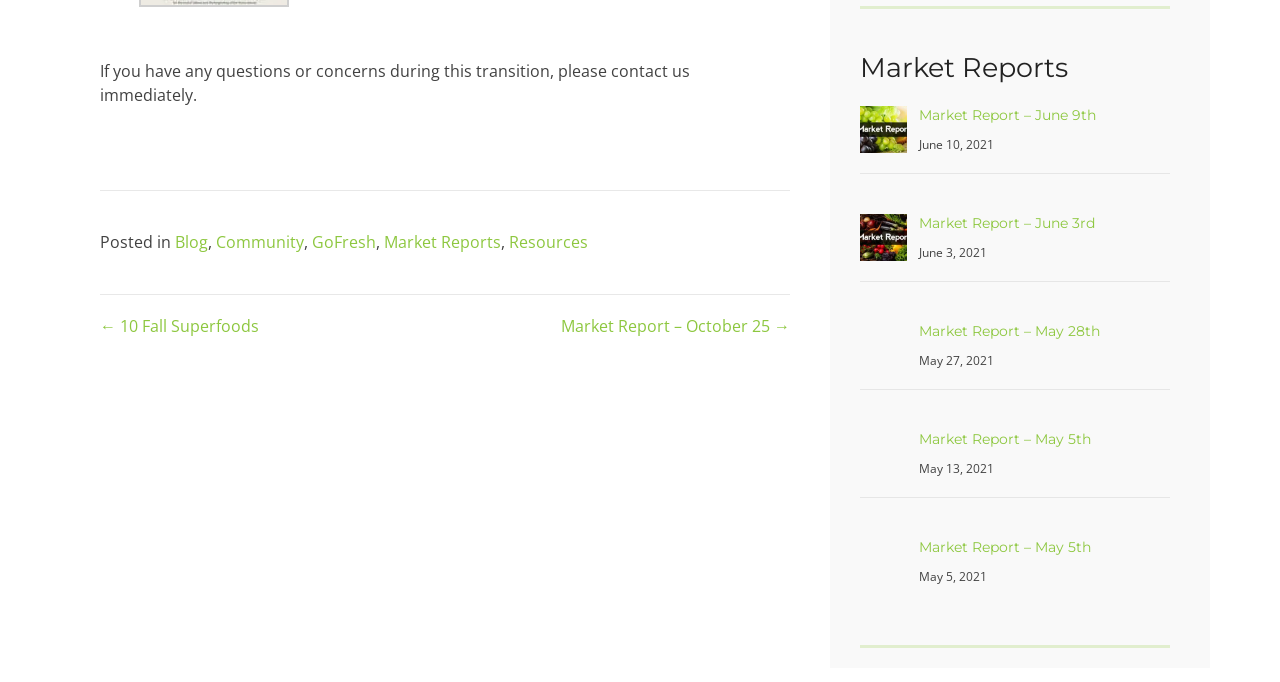Identify the bounding box coordinates necessary to click and complete the given instruction: "click on the 'Blog' link".

[0.137, 0.339, 0.162, 0.371]